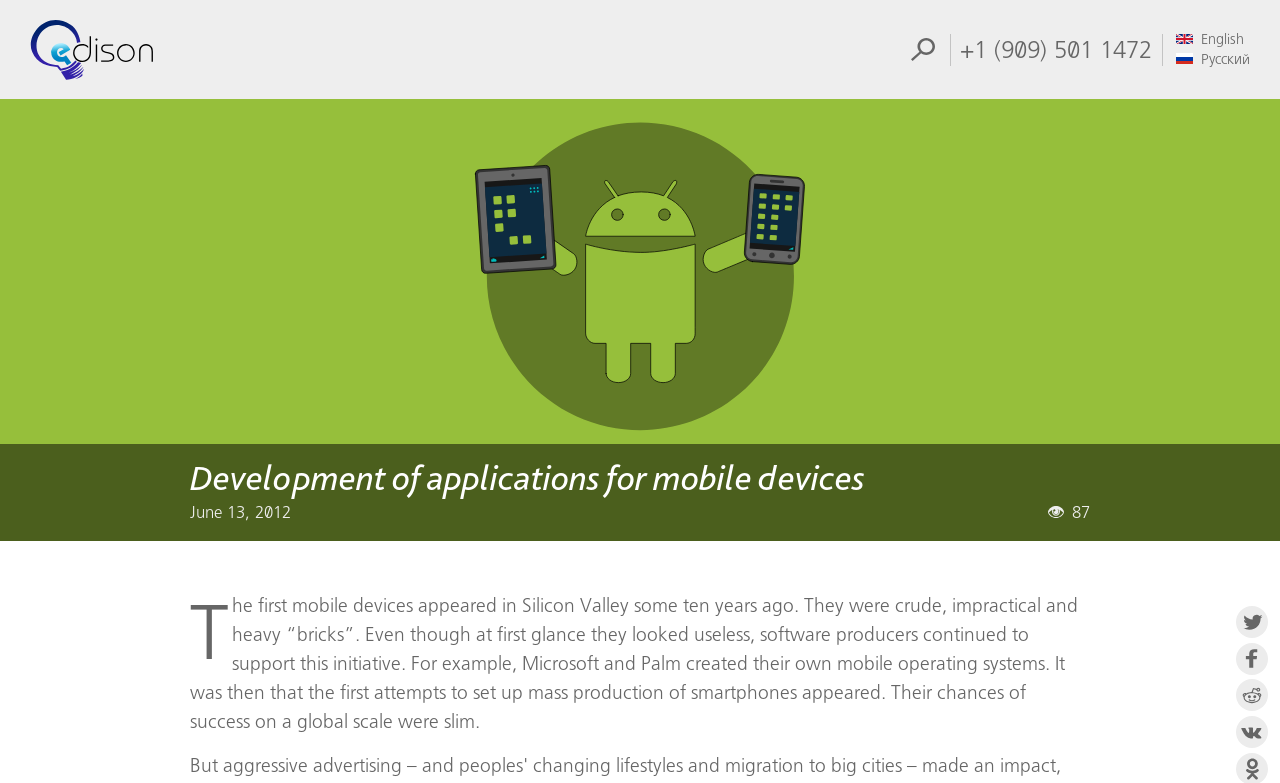What is the company's phone number?
Please answer the question as detailed as possible based on the image.

I found the phone number by looking at the link element with the text '+1 (909) 501 1472' located at the top right corner of the webpage.